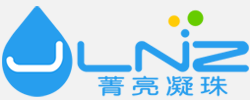Give a detailed account of everything present in the image.

The image features the logo of Jingliang Daily Chemical, characterized by a stylized blue water droplet alongside the text "JLNZ" in a modern font. The logo emphasizes the brand's focus on clean, eco-friendly products, highlighted by vibrant green and yellow dots that suggest freshness and innovation. This branding represents the company's commitment to the research and development of laundry pods and other cleaning products, illustrating a contemporary identity for their one-stop OEM&ODM services.